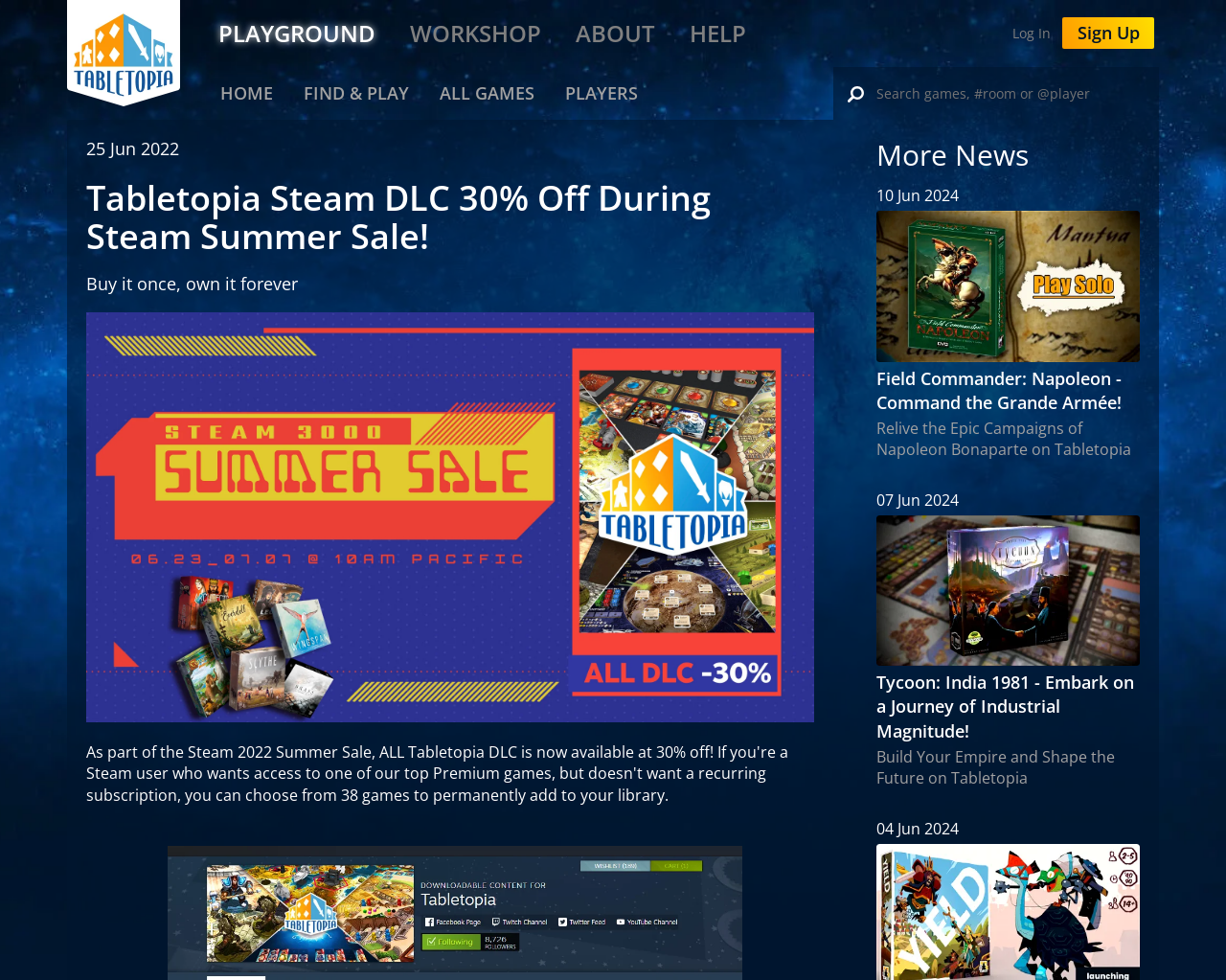Use a single word or phrase to answer the question: 
What is the current sale on Steam?

30% Off